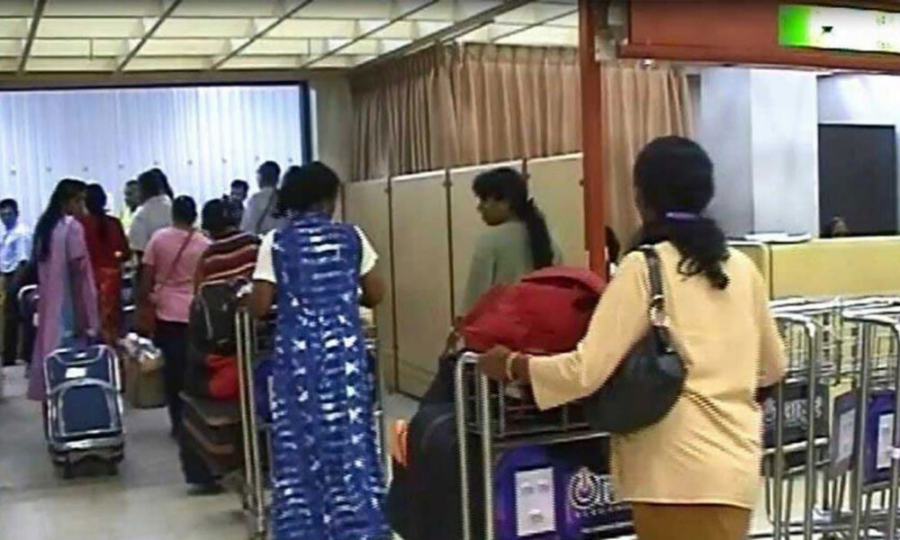What are the women in the image preparing for?
Look at the image and answer the question using a single word or phrase.

Overseas employment